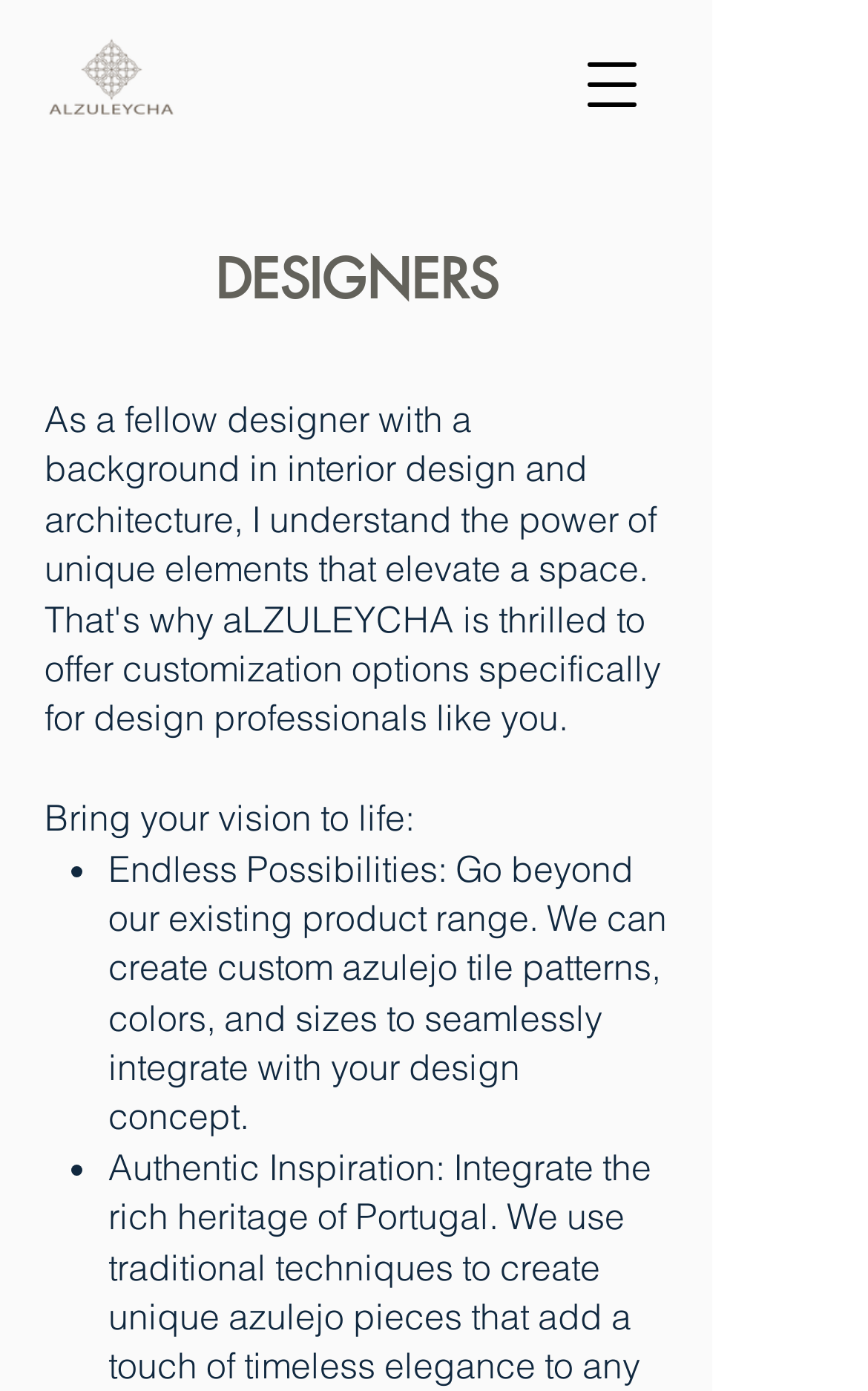Find the bounding box coordinates for the HTML element specified by: "aria-label="Open navigation menu"".

[0.641, 0.021, 0.769, 0.101]